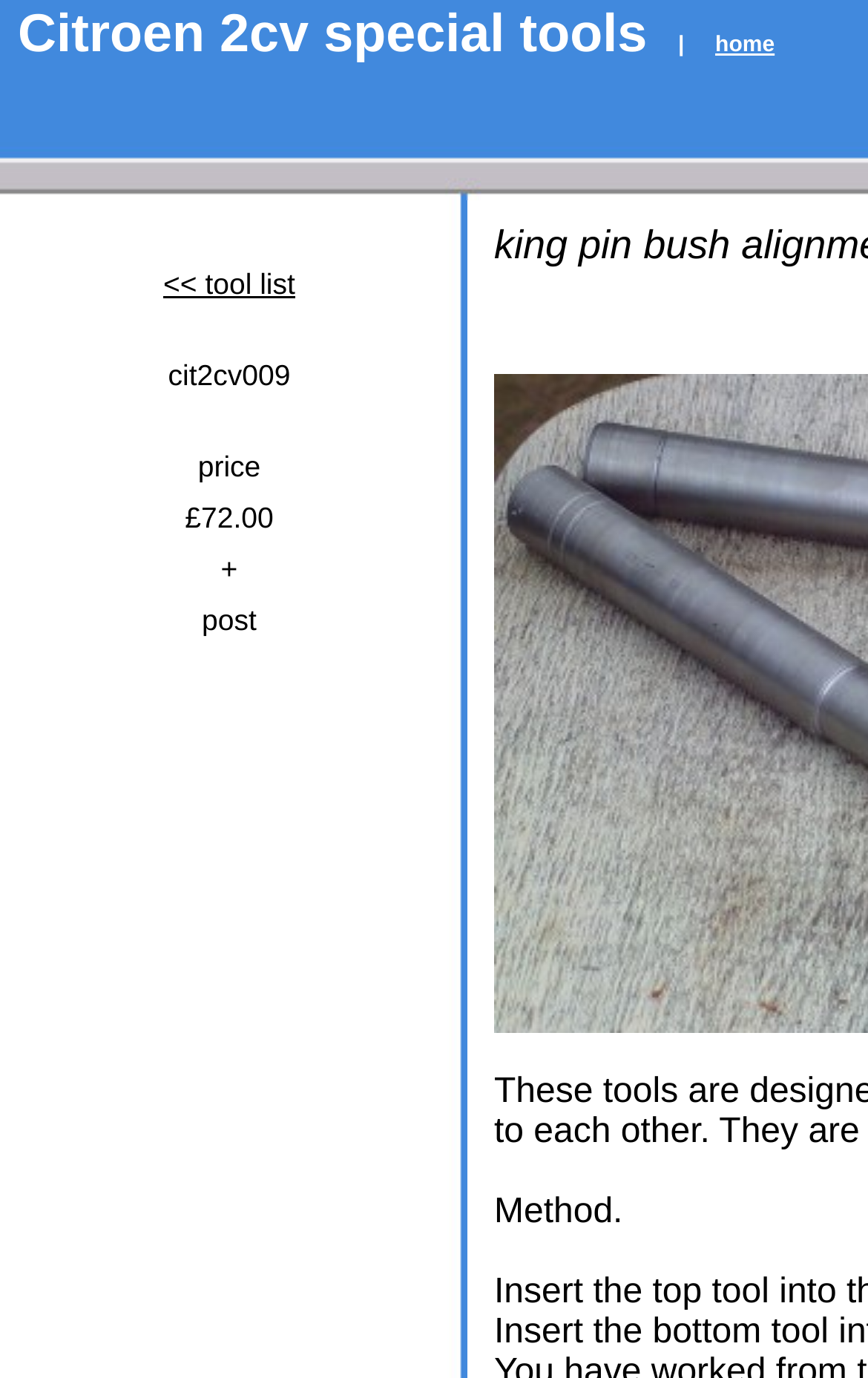From the details in the image, provide a thorough response to the question: What is the purpose of the 'post' button?

The 'post' button is likely related to postage or shipping, as it is located near the price and '+' symbol, suggesting that it might be used to calculate or arrange shipping for the tool.